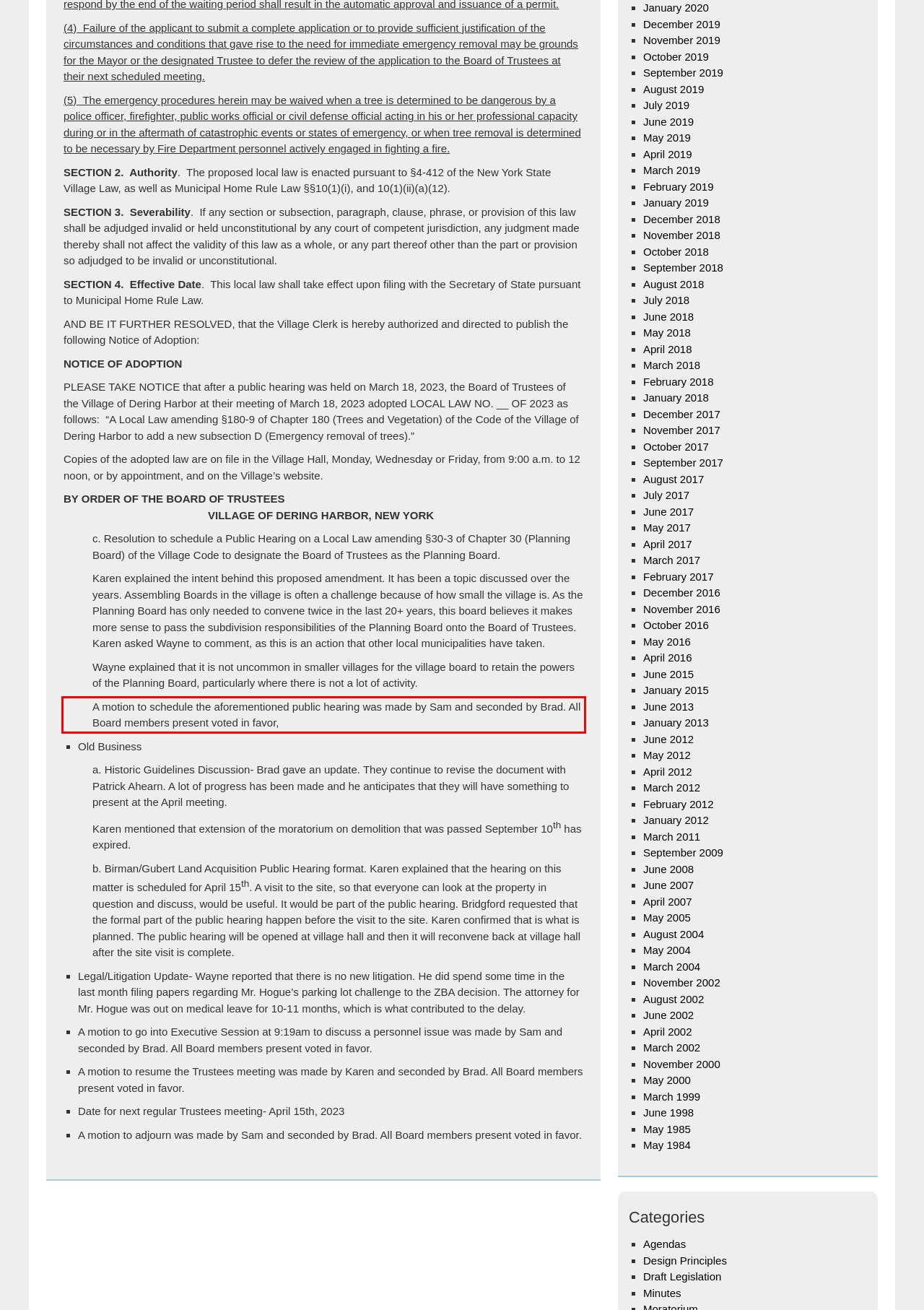Examine the screenshot of the webpage, locate the red bounding box, and generate the text contained within it.

A motion to schedule the aforementioned public hearing was made by Sam and seconded by Brad. All Board members present voted in favor,